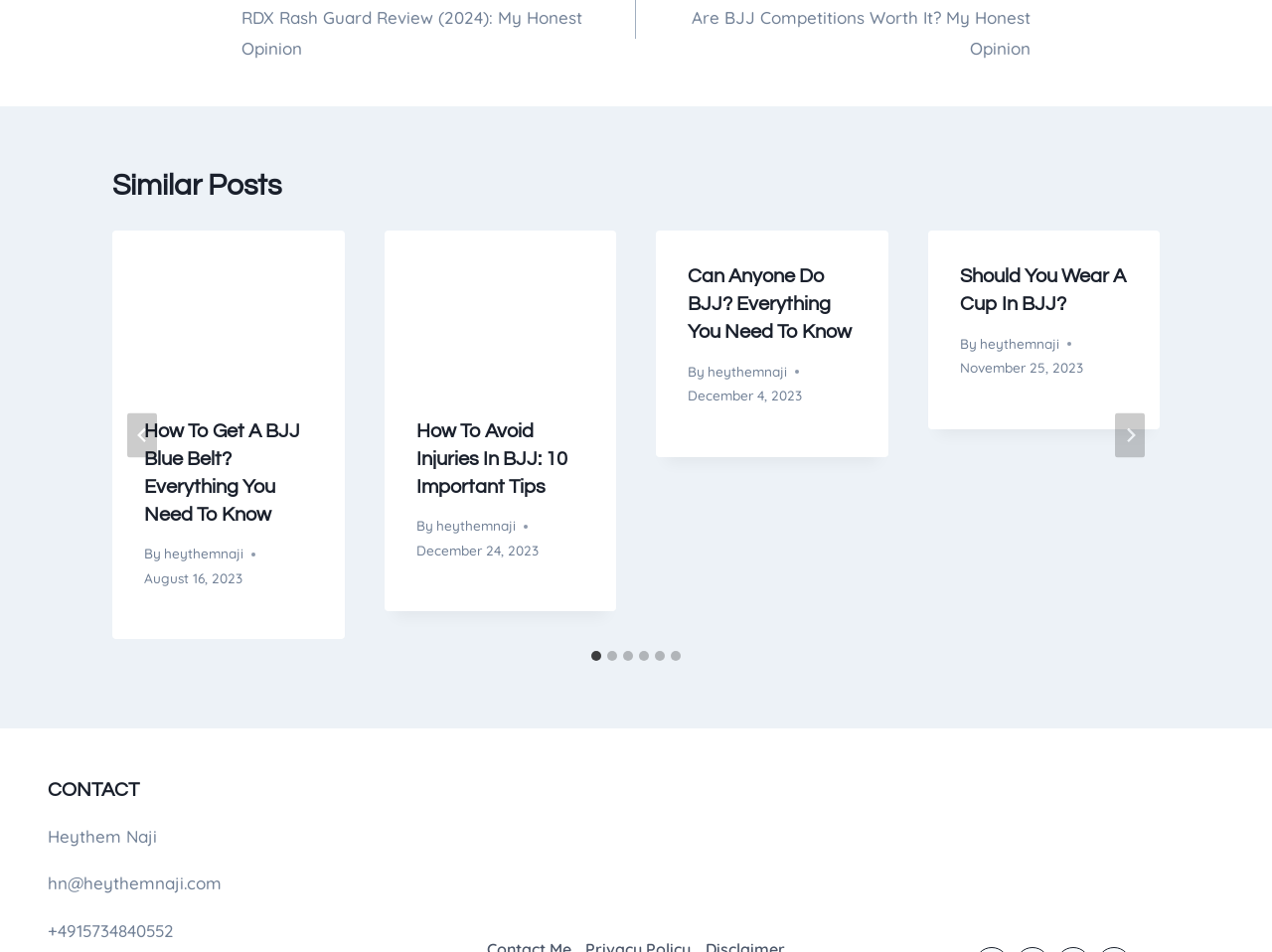Please specify the bounding box coordinates of the region to click in order to perform the following instruction: "Click the 'Next' button".

[0.877, 0.433, 0.9, 0.48]